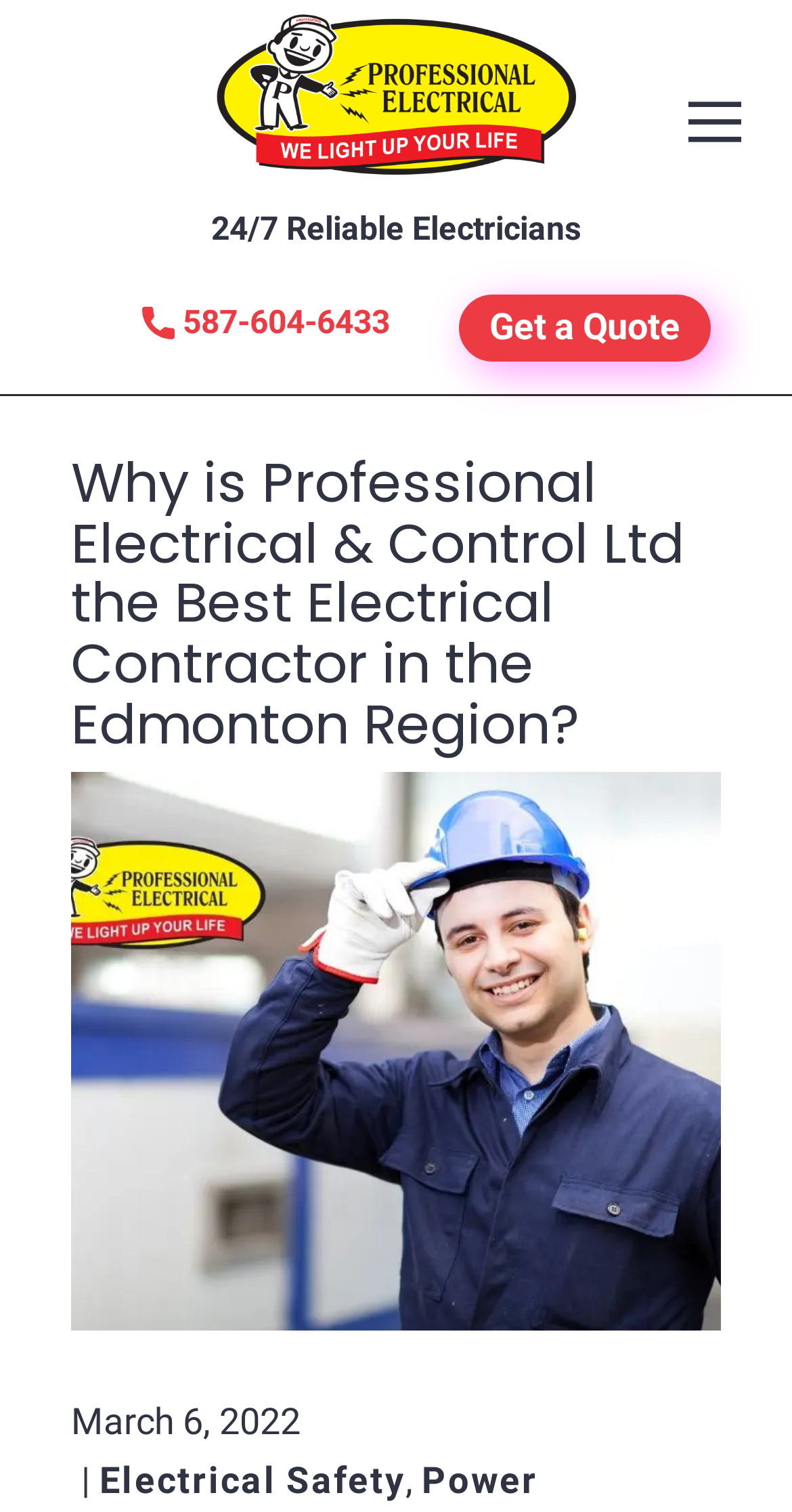Offer a meticulous caption that includes all visible features of the webpage.

The webpage is about Professional Electrical and Control, an electrical contractor located in south Edmonton, Alberta. At the top left, there is a phone number "587-604-6433" with a small image beside it. Below the phone number, there is a link "Professional Electrical in Edmonton AB" with an accompanying image. 

To the right of the phone number, there is a link with no text, accompanied by an image. 

Further down, there is a heading that asks "Why is Professional Electrical & Control Ltd the best Electrical Contractor in the Edmonton Region?" Below this heading, there is a large image taking up most of the width of the page. 

Above the image, there is a static text "24/7 Reliable Electricians". On the right side of the image, there is a link "Get a Quote". 

At the bottom left of the image, there is a date "March 6, 2022". Below the image, there is a link "Electrical Safety" at the bottom left corner of the page. 

On the right side of the page, there is a button "close" above a static text "Hi, need an Electrician? Text us here!". Below the text, there is a button "Select to open the chat widget" with two small images beside it.